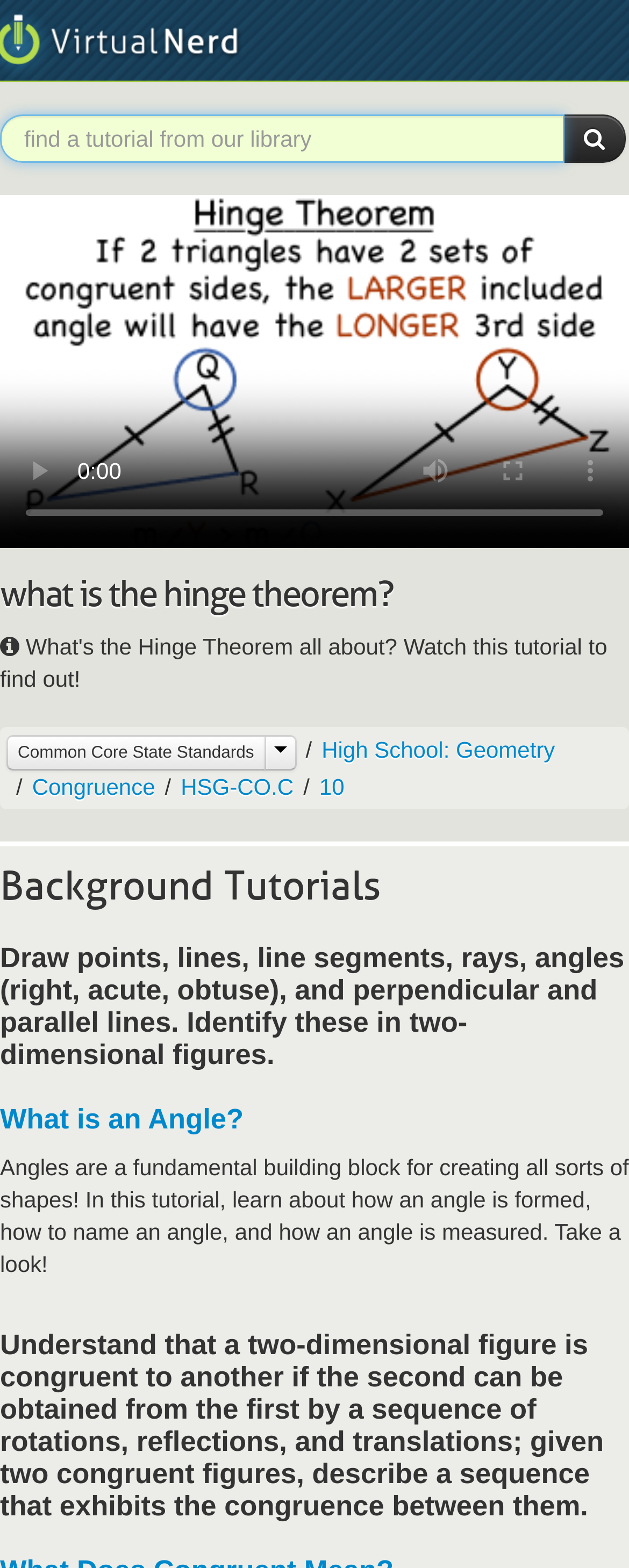How many buttons are there in the video control section?
Provide a fully detailed and comprehensive answer to the question.

By examining the webpage, I found that there are four buttons in the video control section, which are 'play', 'mute', 'enter full screen', and 'show more media controls'.